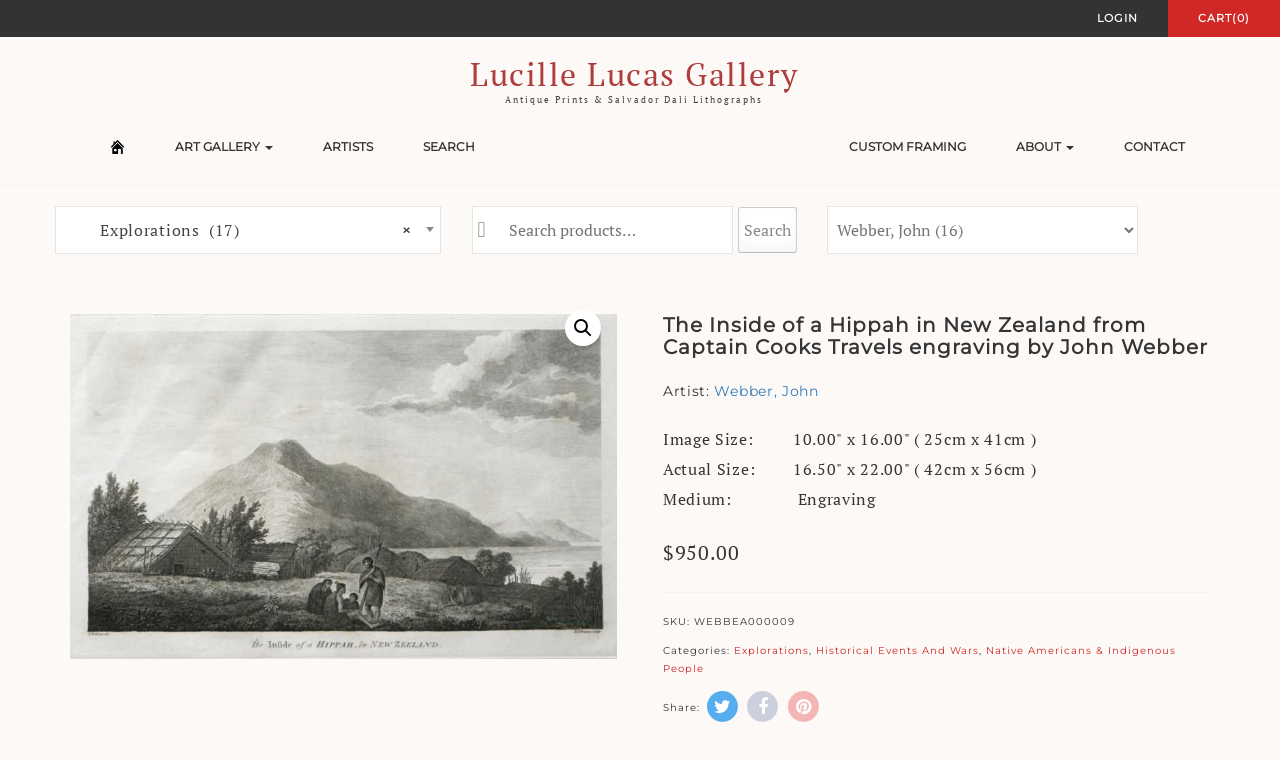What is the name of the artist?
Look at the image and answer the question using a single word or phrase.

John Webber